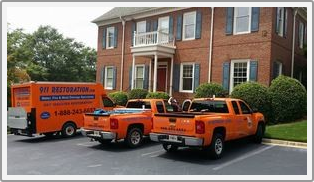Provide a brief response using a word or short phrase to this question:
How many pickup trucks are in the image?

Two